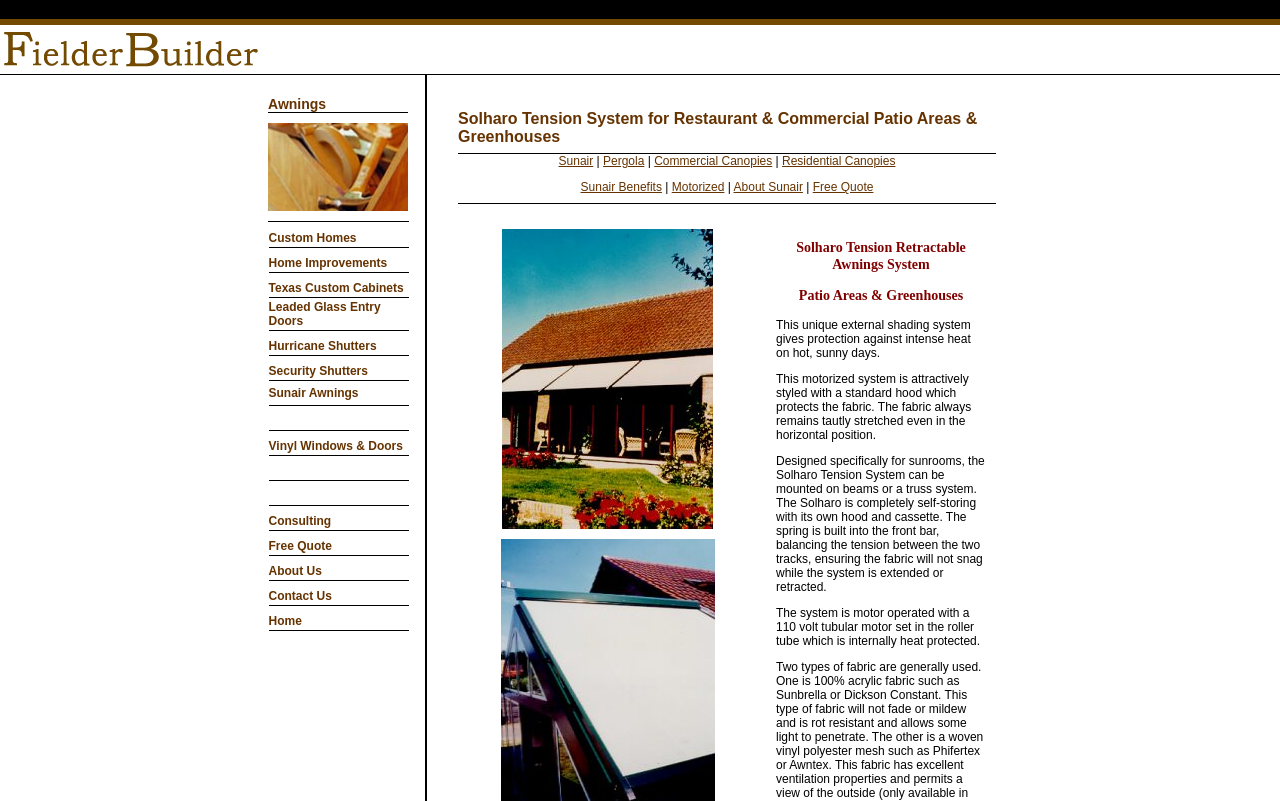Are custom homes a service offered?
Give a detailed response to the question by analyzing the screenshot.

I can see a link to 'Custom Homes' on the webpage, which suggests that it is a service offered by the company.